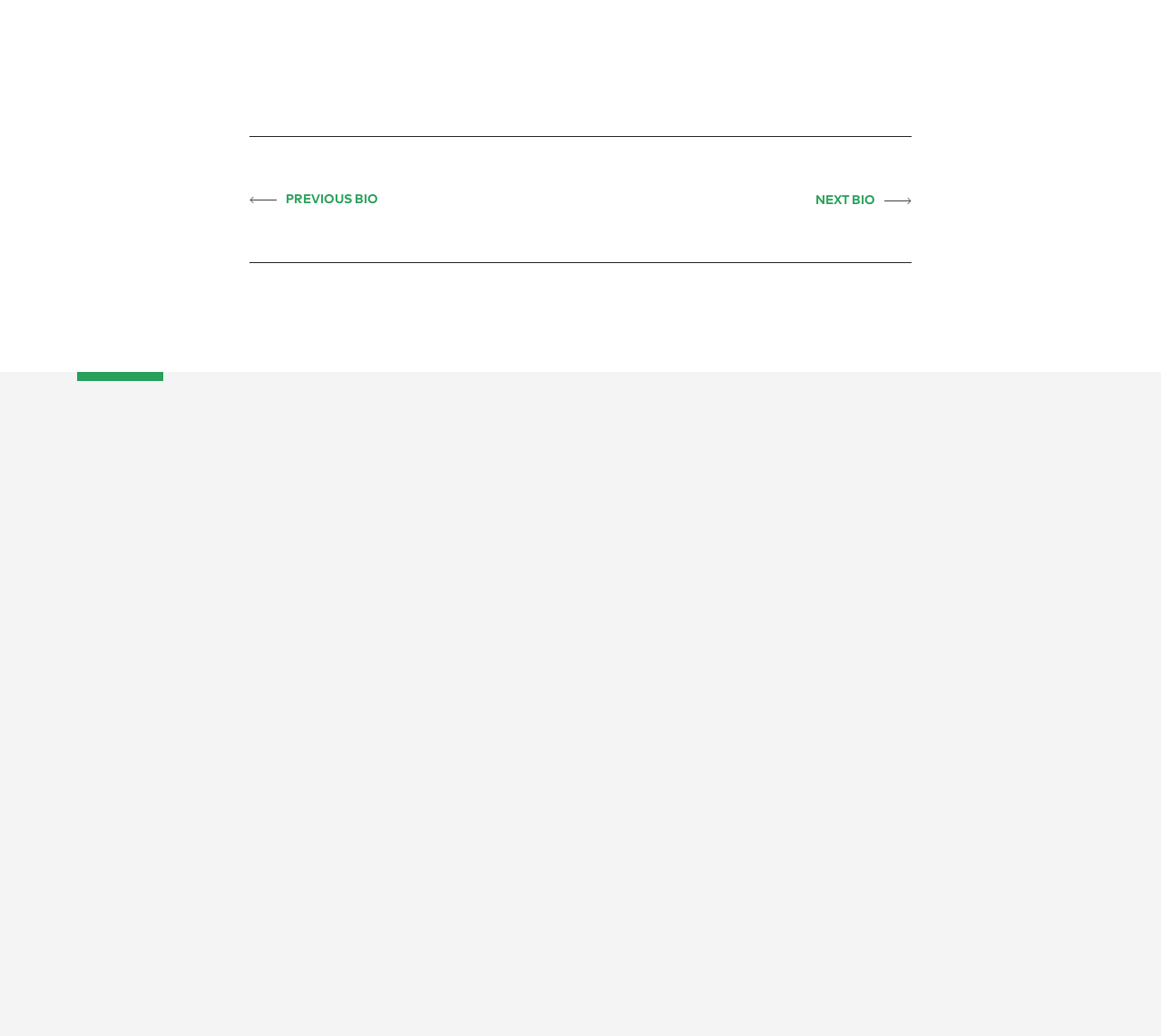What type of industry is Calico in?
Please answer the question as detailed as possible based on the image.

Although the industry is not explicitly mentioned, the presence of links related to 'Research & Technology', 'Drug Development', and 'Leadership' suggests that Calico is a biotechnology company. The content and structure of the webpage also support this conclusion.